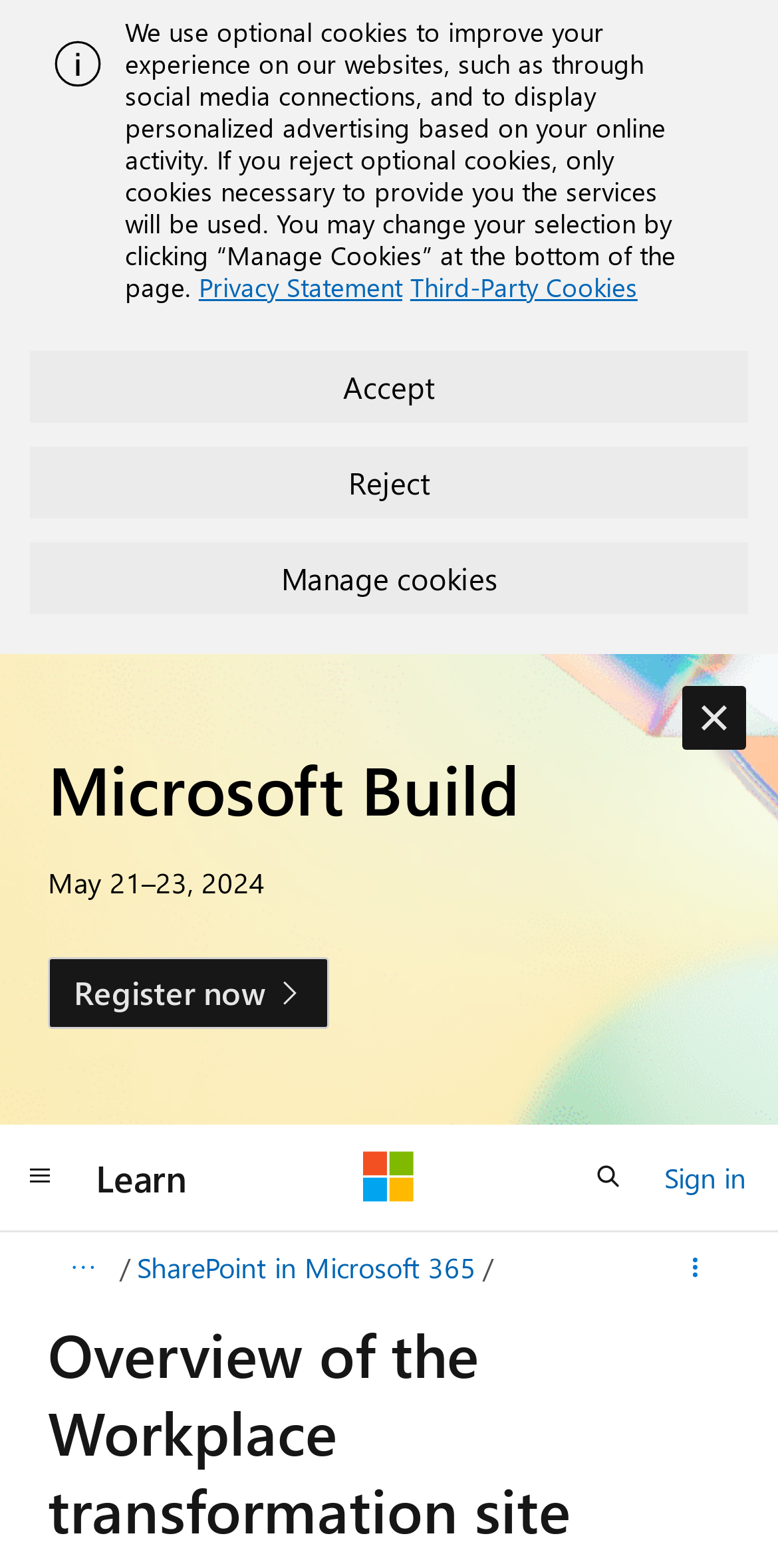Extract the bounding box coordinates of the UI element described: "parent_node: Learn aria-label="Microsoft"". Provide the coordinates in the format [left, top, right, bottom] with values ranging from 0 to 1.

[0.467, 0.734, 0.533, 0.767]